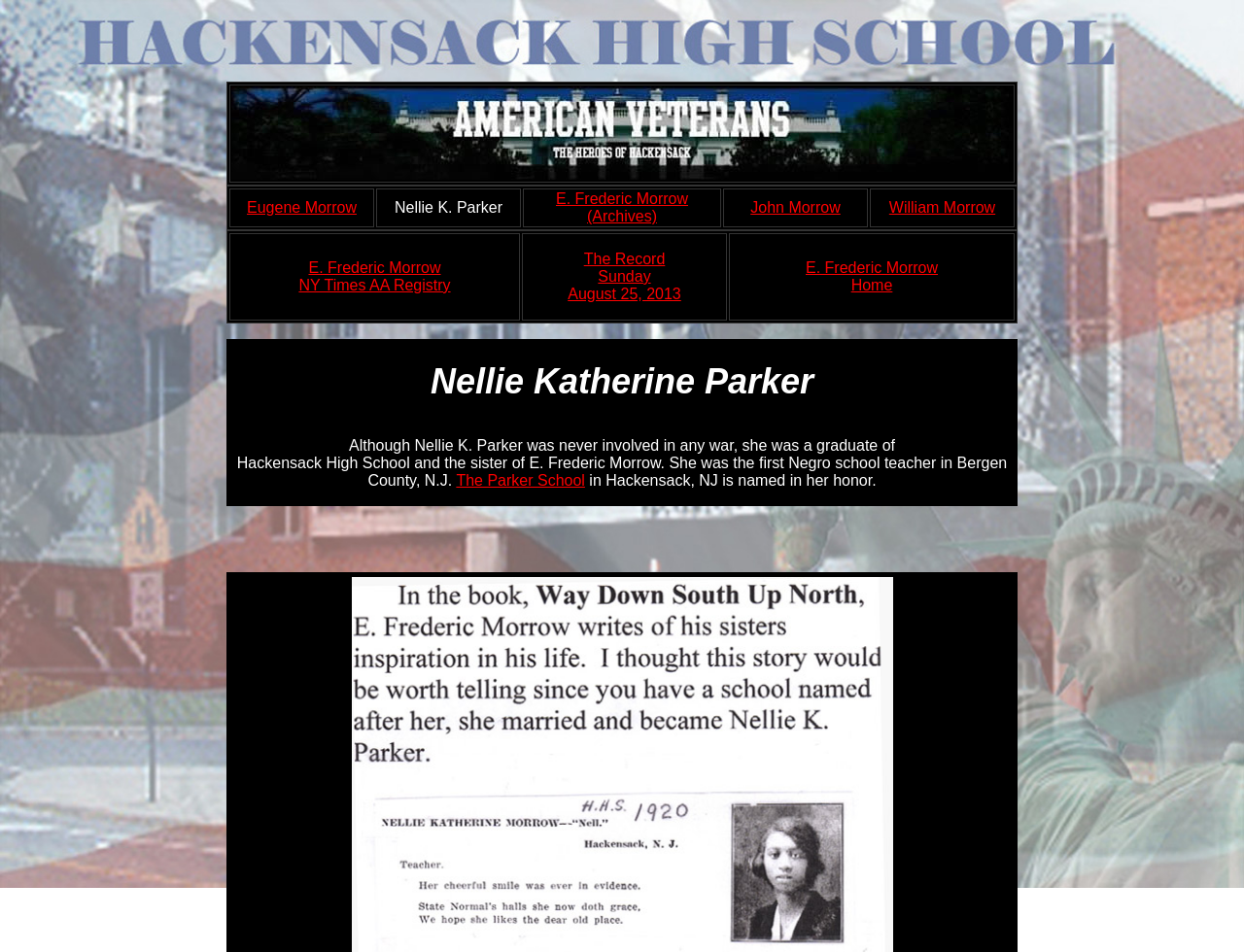Please identify the bounding box coordinates for the region that you need to click to follow this instruction: "learn more about The Parker School".

[0.367, 0.496, 0.47, 0.513]